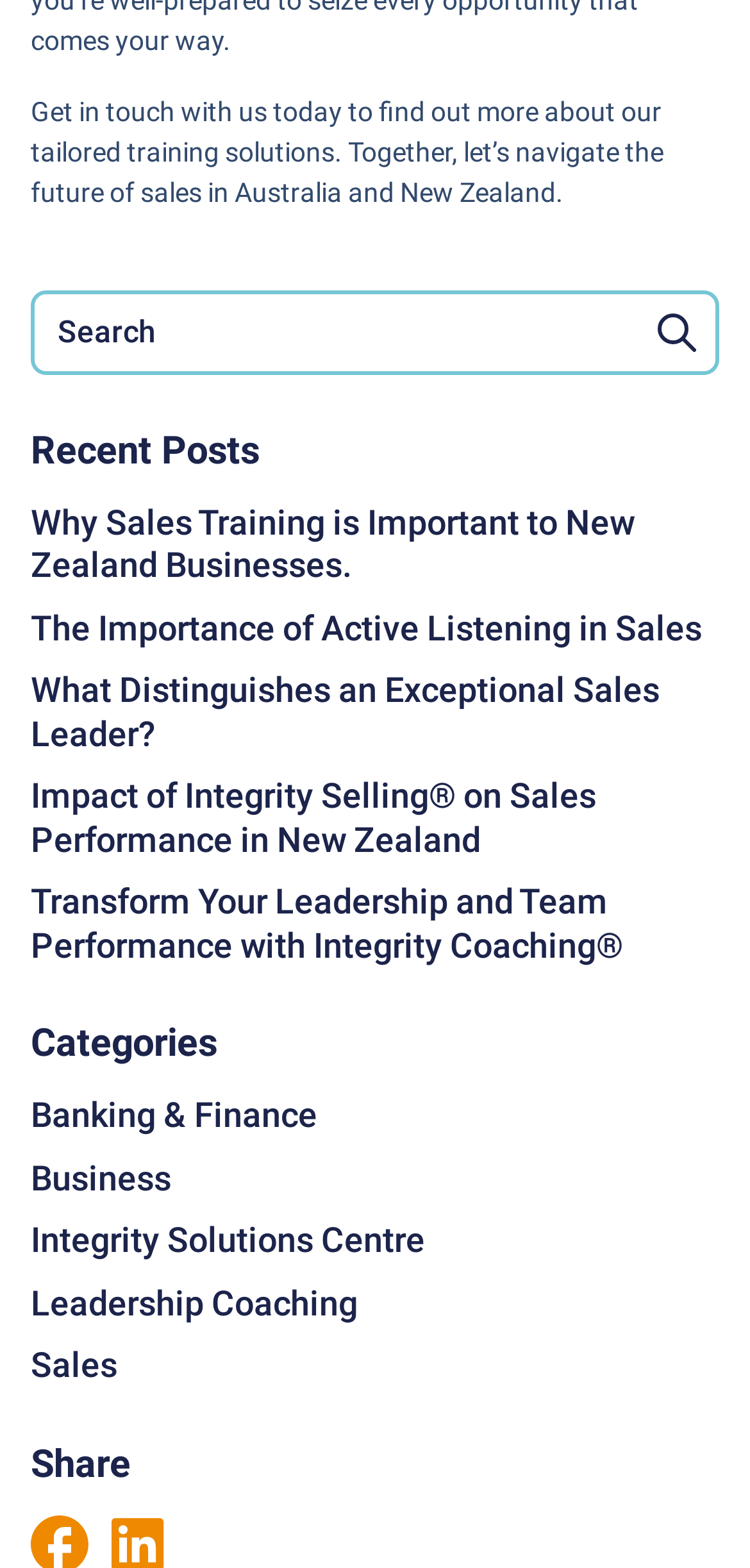How many categories are listed on the webpage?
Answer the question based on the image using a single word or a brief phrase.

5